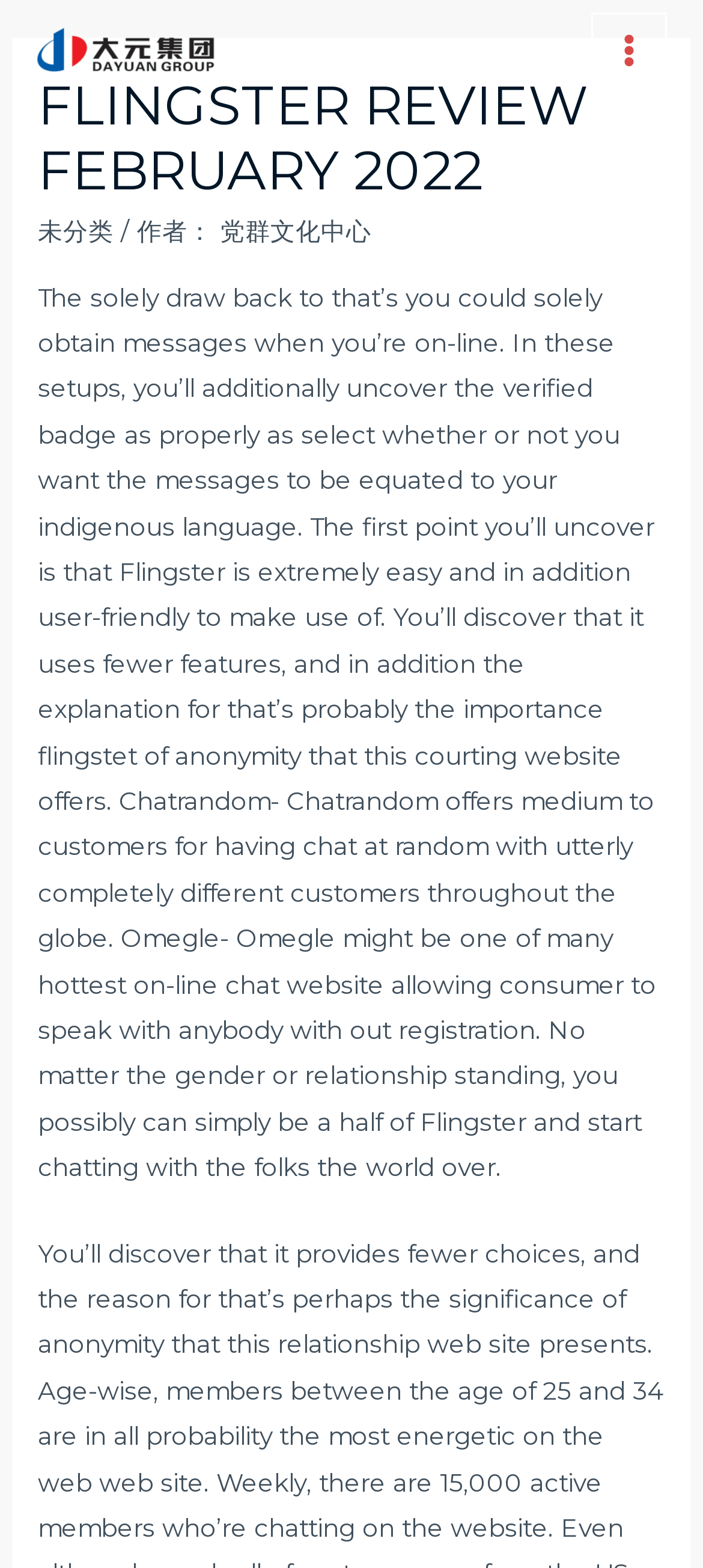What is the name of the website being reviewed?
Based on the content of the image, thoroughly explain and answer the question.

Based on the webpage content, specifically the header section, it is clear that the website being reviewed is Flingster, as indicated by the heading 'FLINGSTER REVIEW FEBRUARY 2022'.